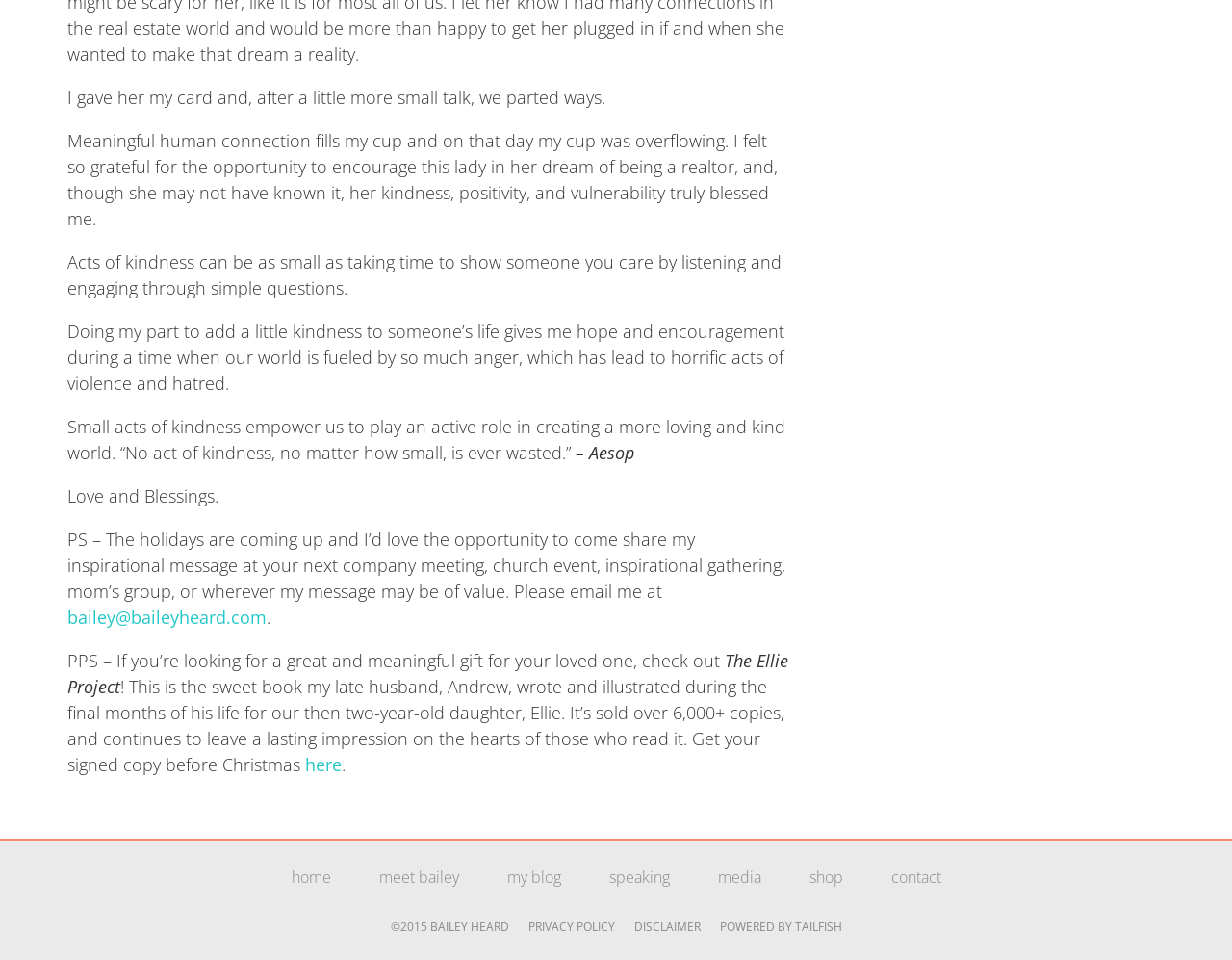Answer the question with a single word or phrase: 
What is the name of the lady who inspired the author to write about kindness?

Not mentioned